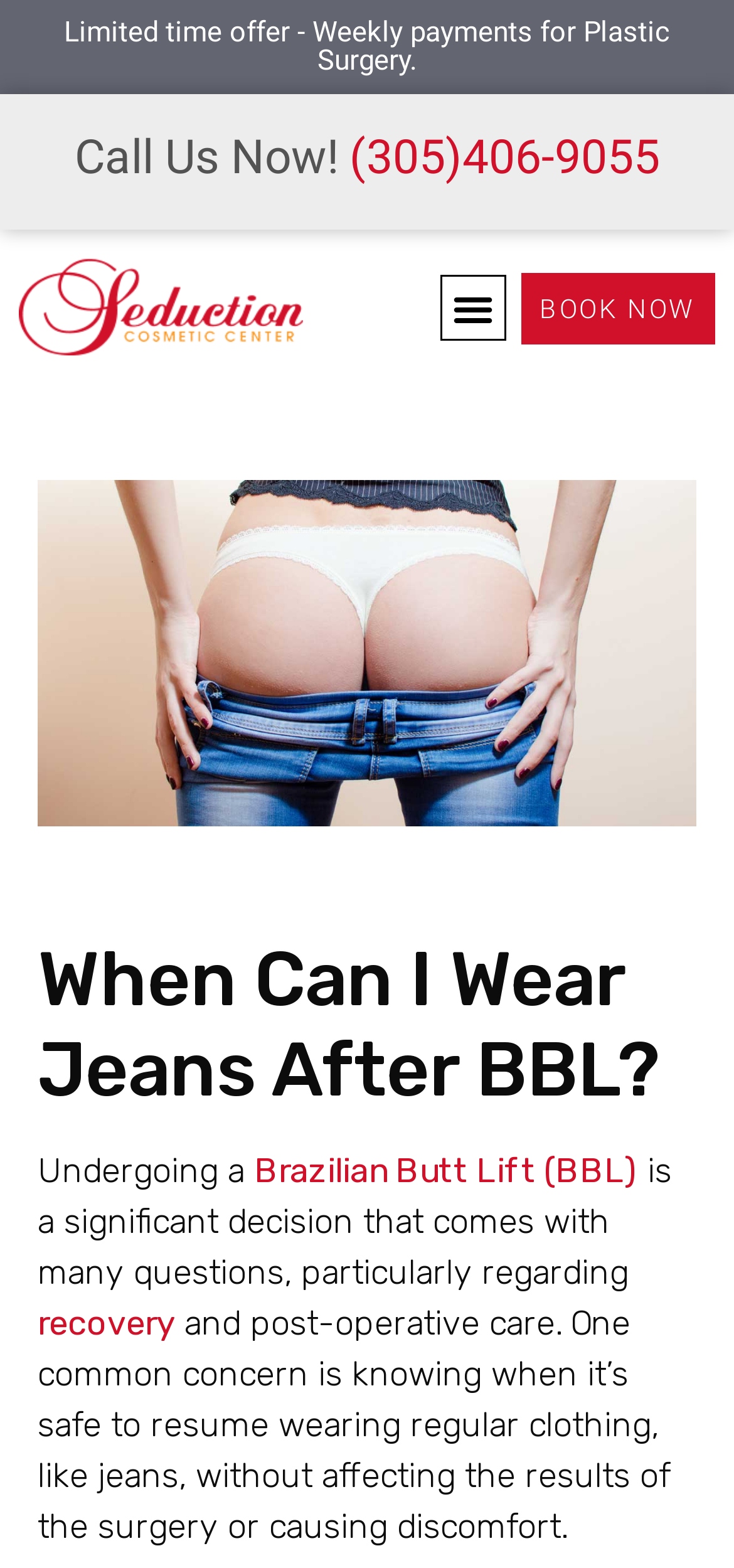Using the element description: "alt="seduction cosmetic center logo" title="seduction-logo"", determine the bounding box coordinates for the specified UI element. The coordinates should be four float numbers between 0 and 1, [left, top, right, bottom].

[0.026, 0.164, 0.481, 0.229]